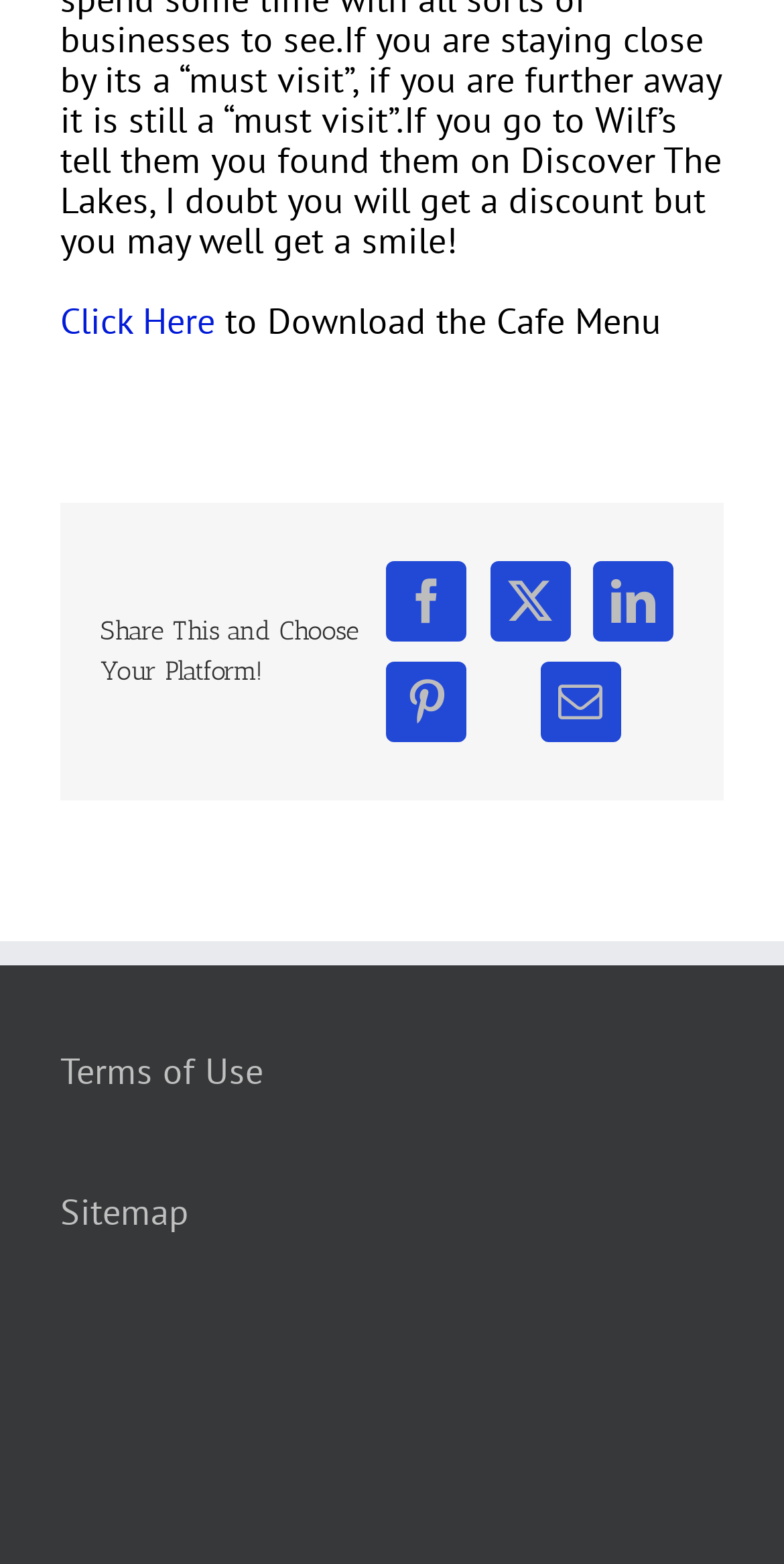Please determine the bounding box coordinates of the element's region to click in order to carry out the following instruction: "Share on Facebook". The coordinates should be four float numbers between 0 and 1, i.e., [left, top, right, bottom].

[0.48, 0.352, 0.608, 0.416]